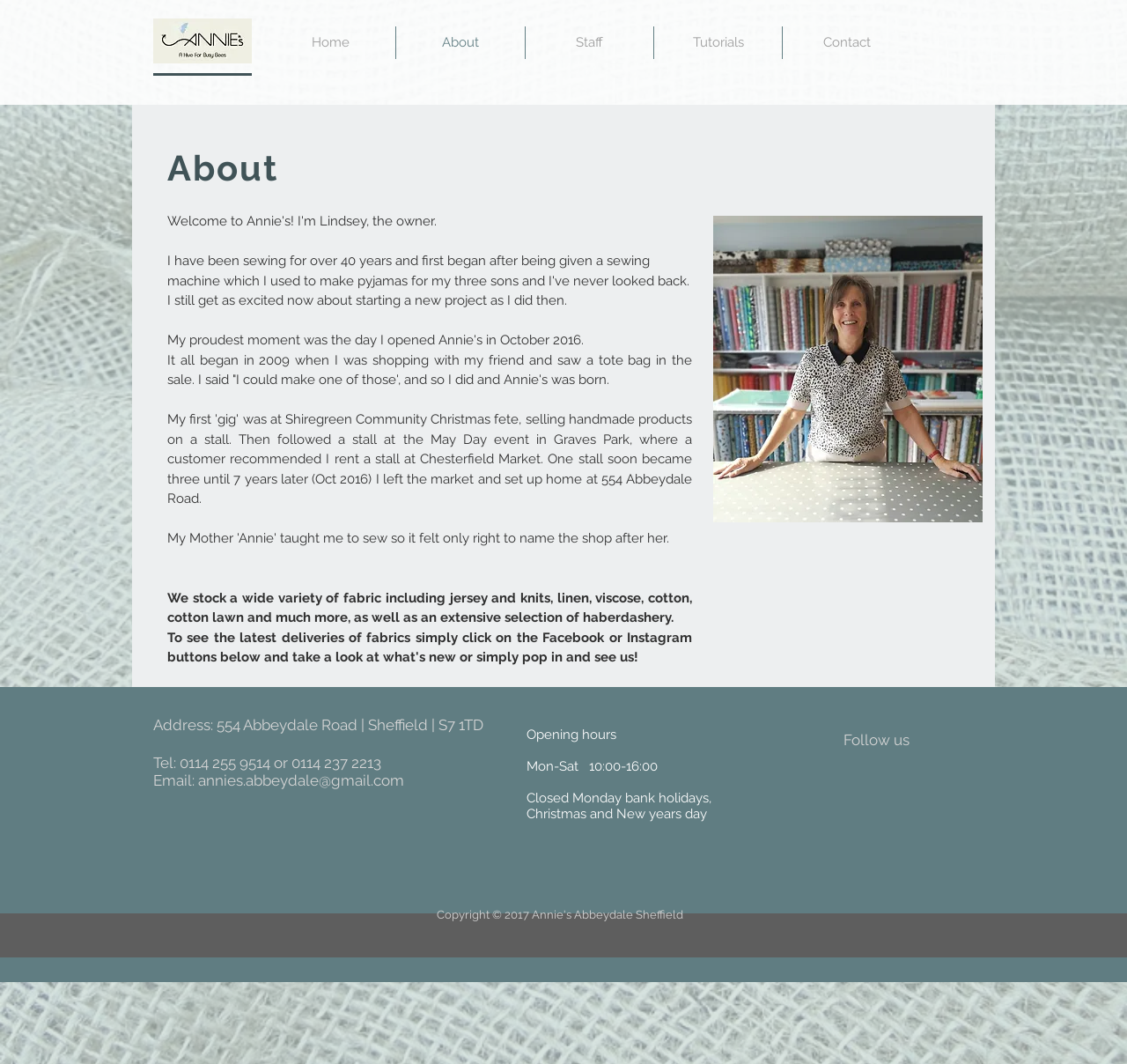What are the opening hours of Annie's on Mondays?
Give a single word or phrase answer based on the content of the image.

10:00-16:00